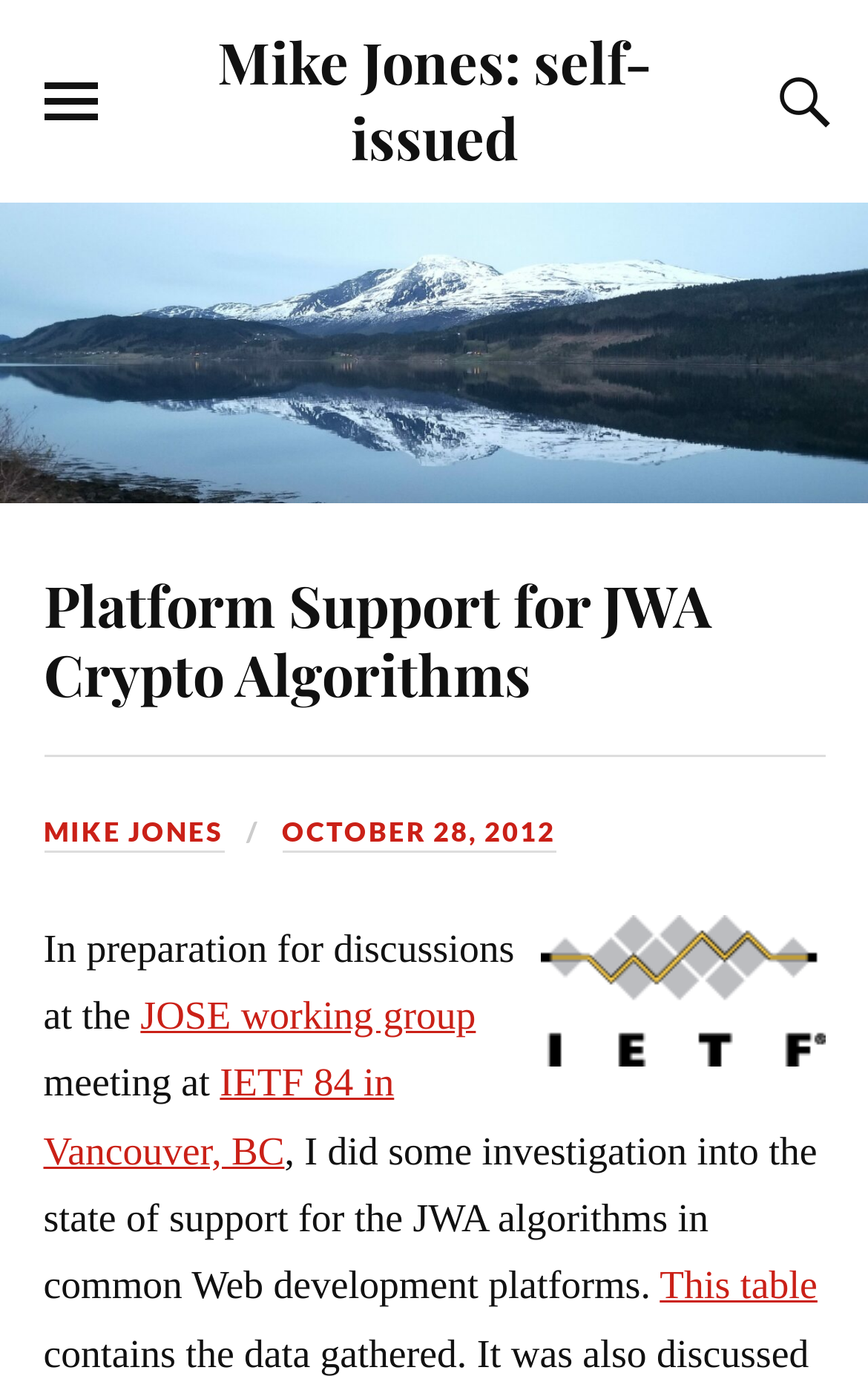Using the given element description, provide the bounding box coordinates (top-left x, top-left y, bottom-right x, bottom-right y) for the corresponding UI element in the screenshot: October 28, 2012

[0.324, 0.593, 0.64, 0.62]